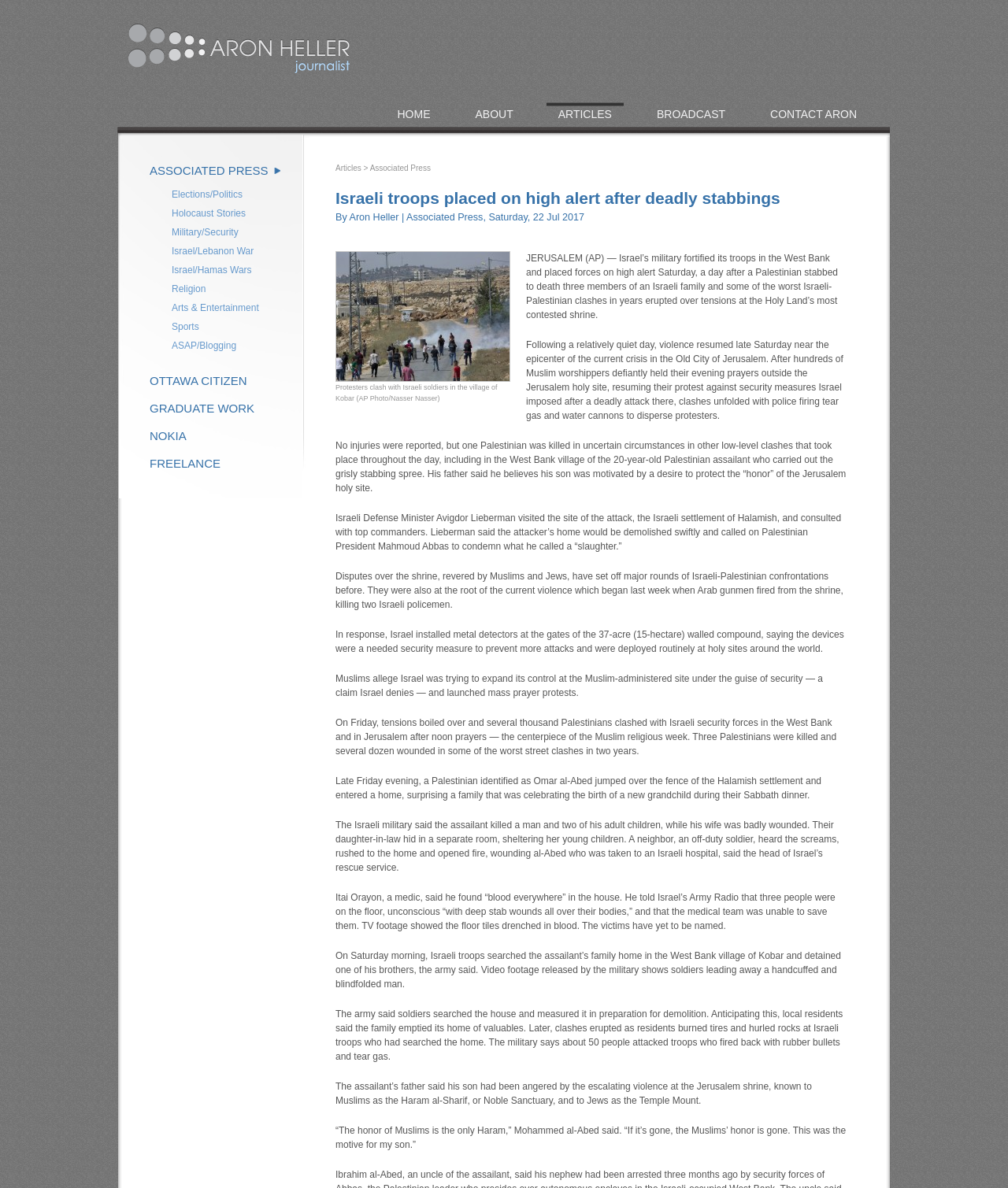Find the bounding box coordinates of the element to click in order to complete the given instruction: "Click on the 'HOME' link."

[0.382, 0.086, 0.439, 0.106]